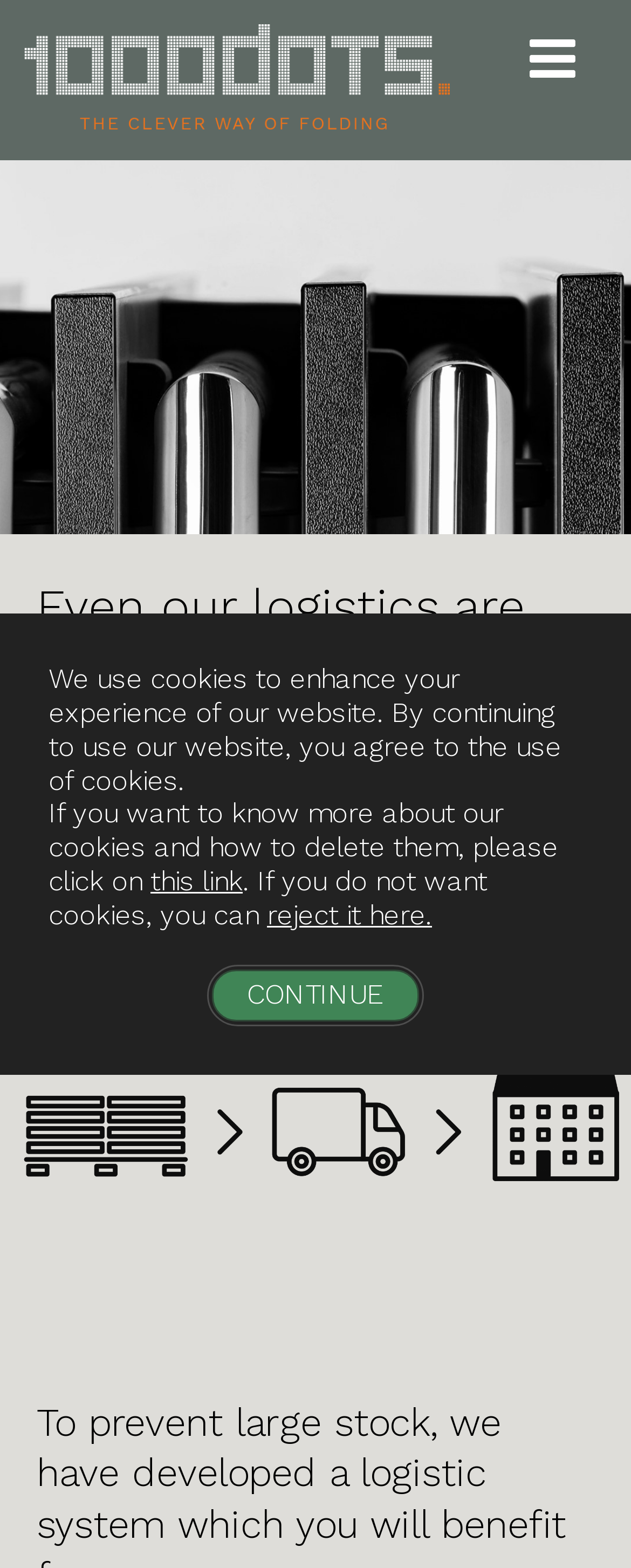What is the image on the webpage?
Please provide a single word or phrase as the answer based on the screenshot.

Logo med tagline